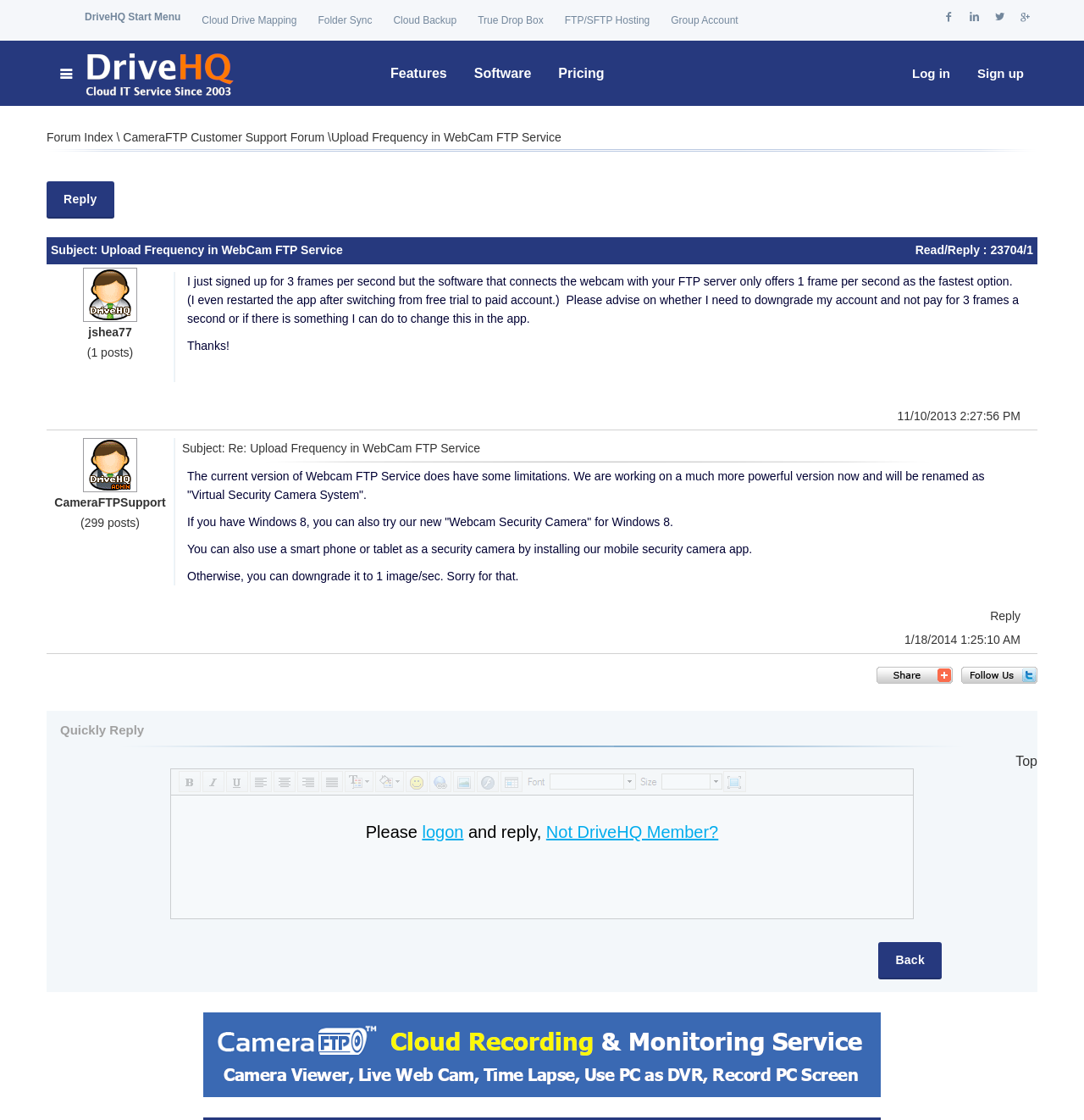How many frames per second did jshea77 sign up for?
Ensure your answer is thorough and detailed.

I found the answer by reading the text in the original post, which says 'I just signed up for 3 frames per second...'.